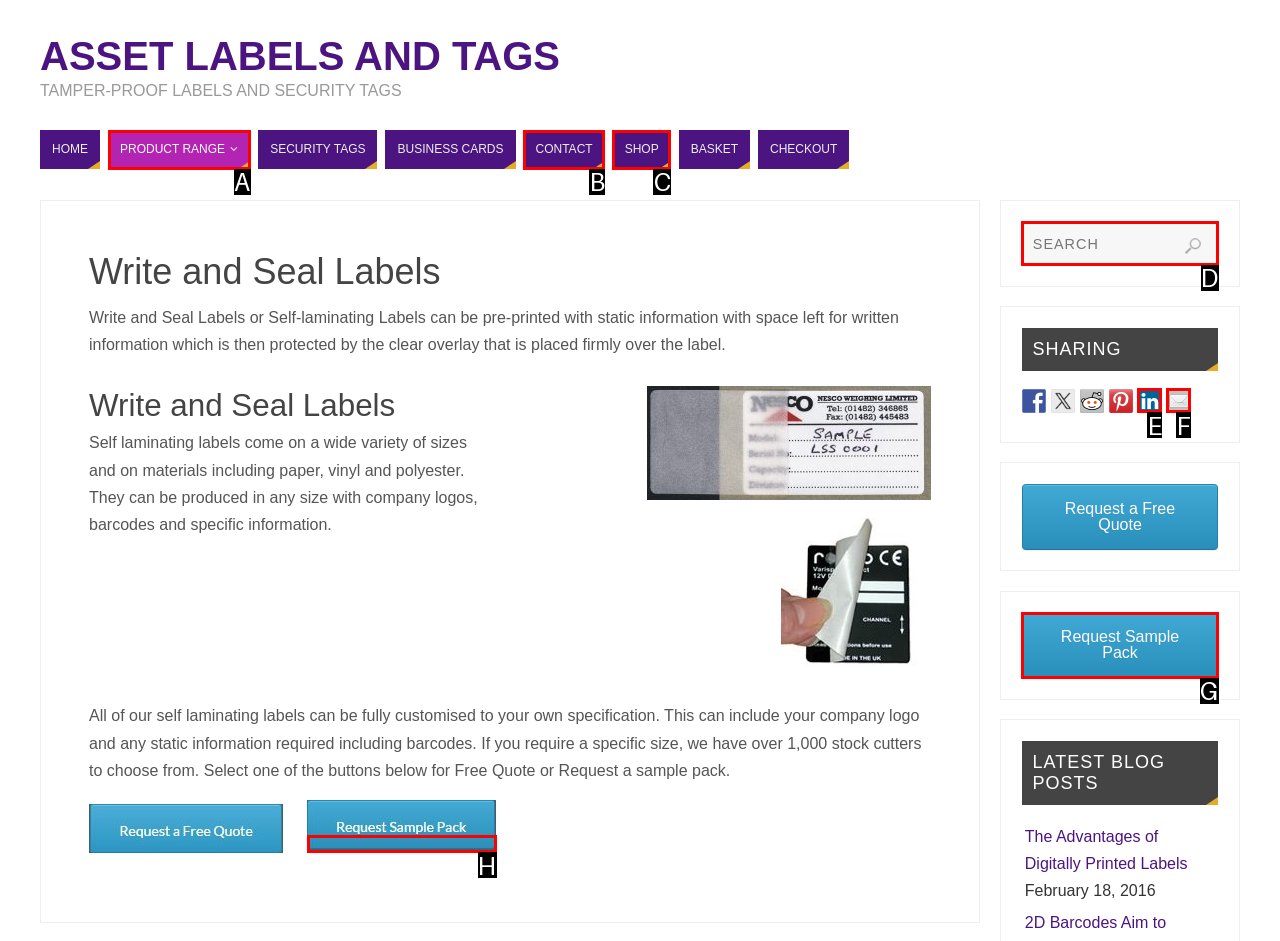Determine the option that aligns with this description: parent_node: Search for: name="s" placeholder="SEARCH"
Reply with the option's letter directly.

D